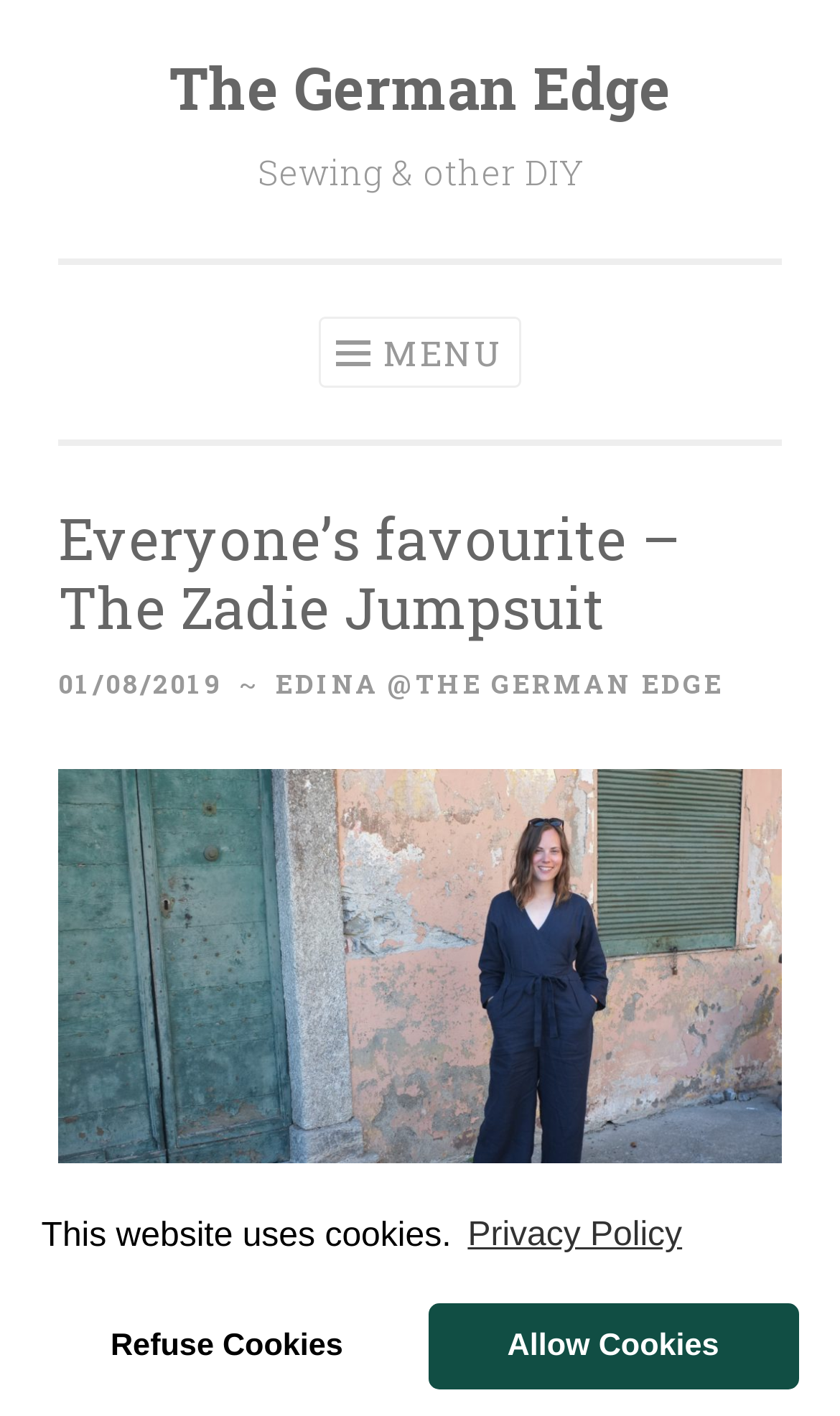What is the name of the jumpsuit?
Please ensure your answer to the question is detailed and covers all necessary aspects.

The name of the jumpsuit can be found in the heading element 'Everyone’s favourite – The Zadie Jumpsuit' which is a child element of the button with the MENU icon.